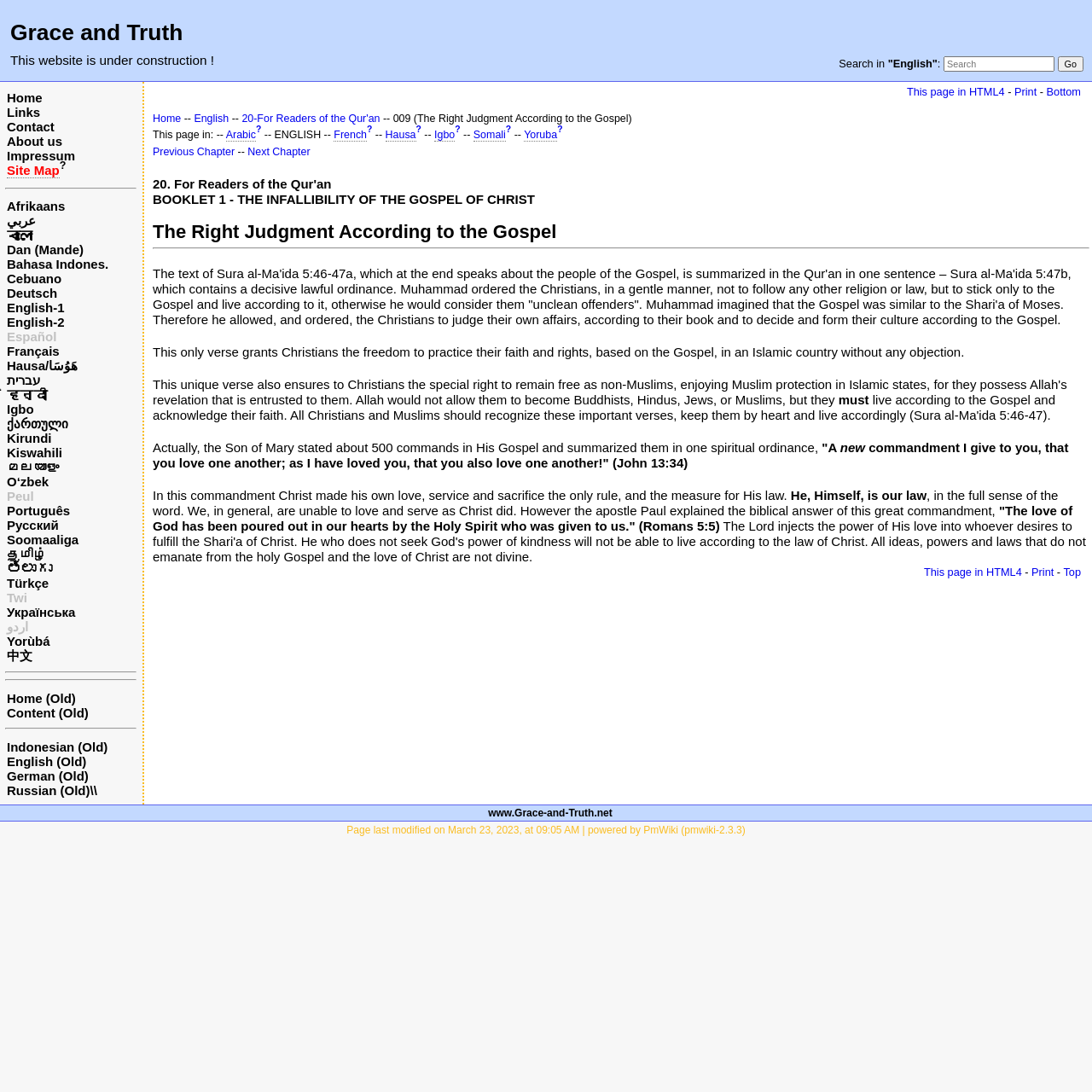What is the website currently under?
Please provide a full and detailed response to the question.

The website is currently under construction, as indicated by the StaticText element 'This website is under construction!' at the top of the page.